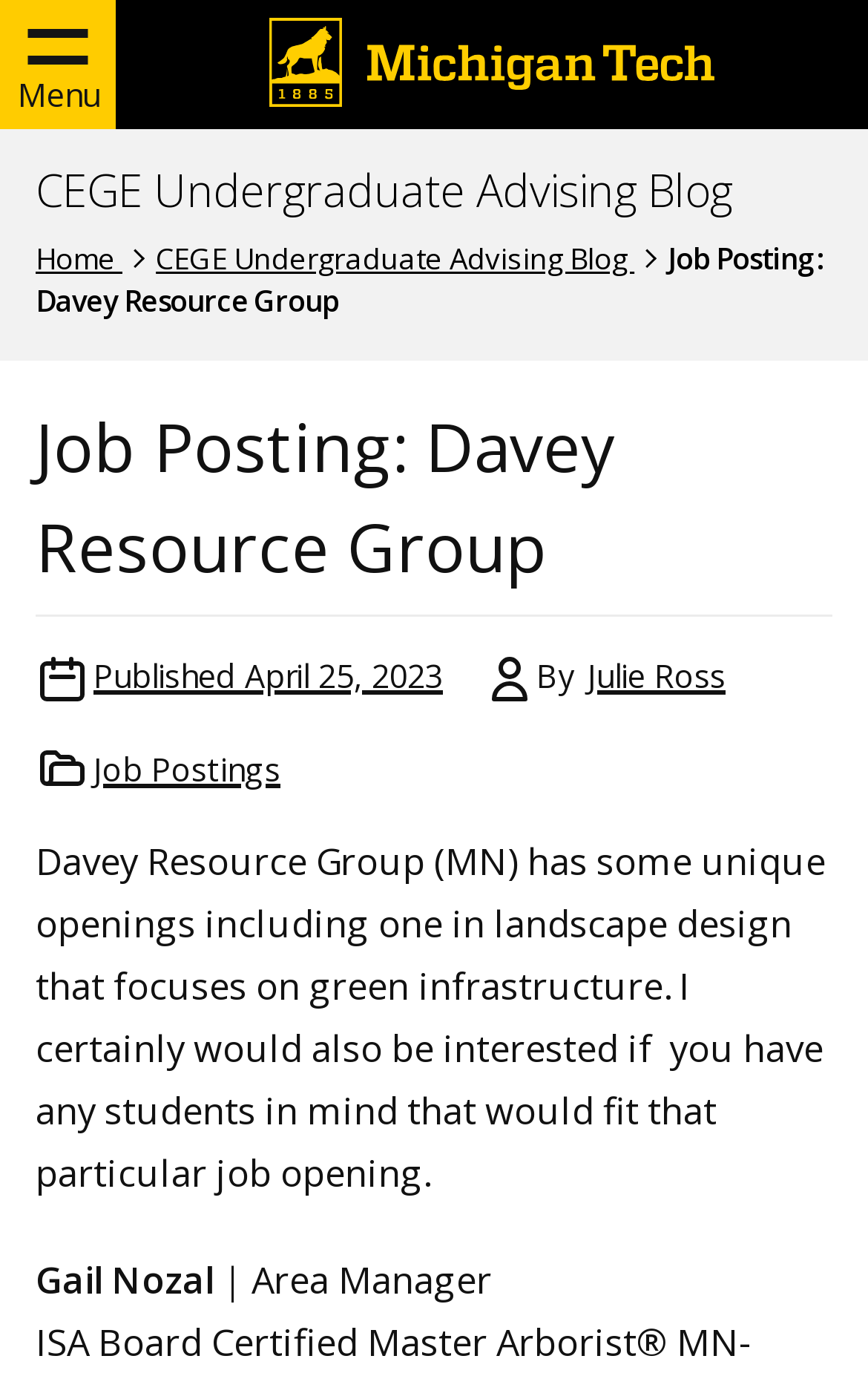Who is the author of the job posting?
Using the details from the image, give an elaborate explanation to answer the question.

The webpage mentions 'By Julie Ross' which indicates that Julie Ross is the author of the job posting.